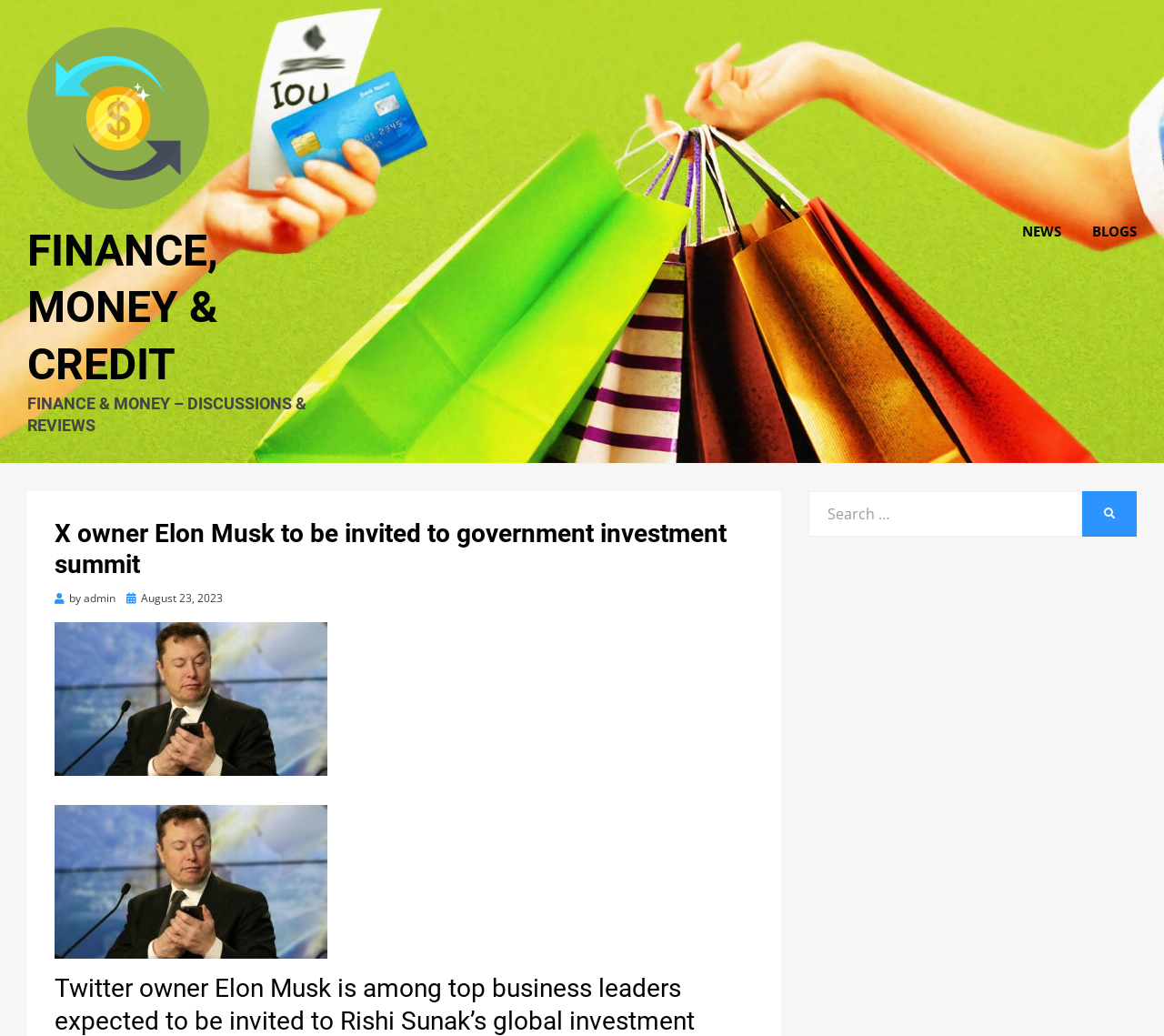Find the bounding box of the UI element described as follows: "Lake Oswego, OR 97035".

None